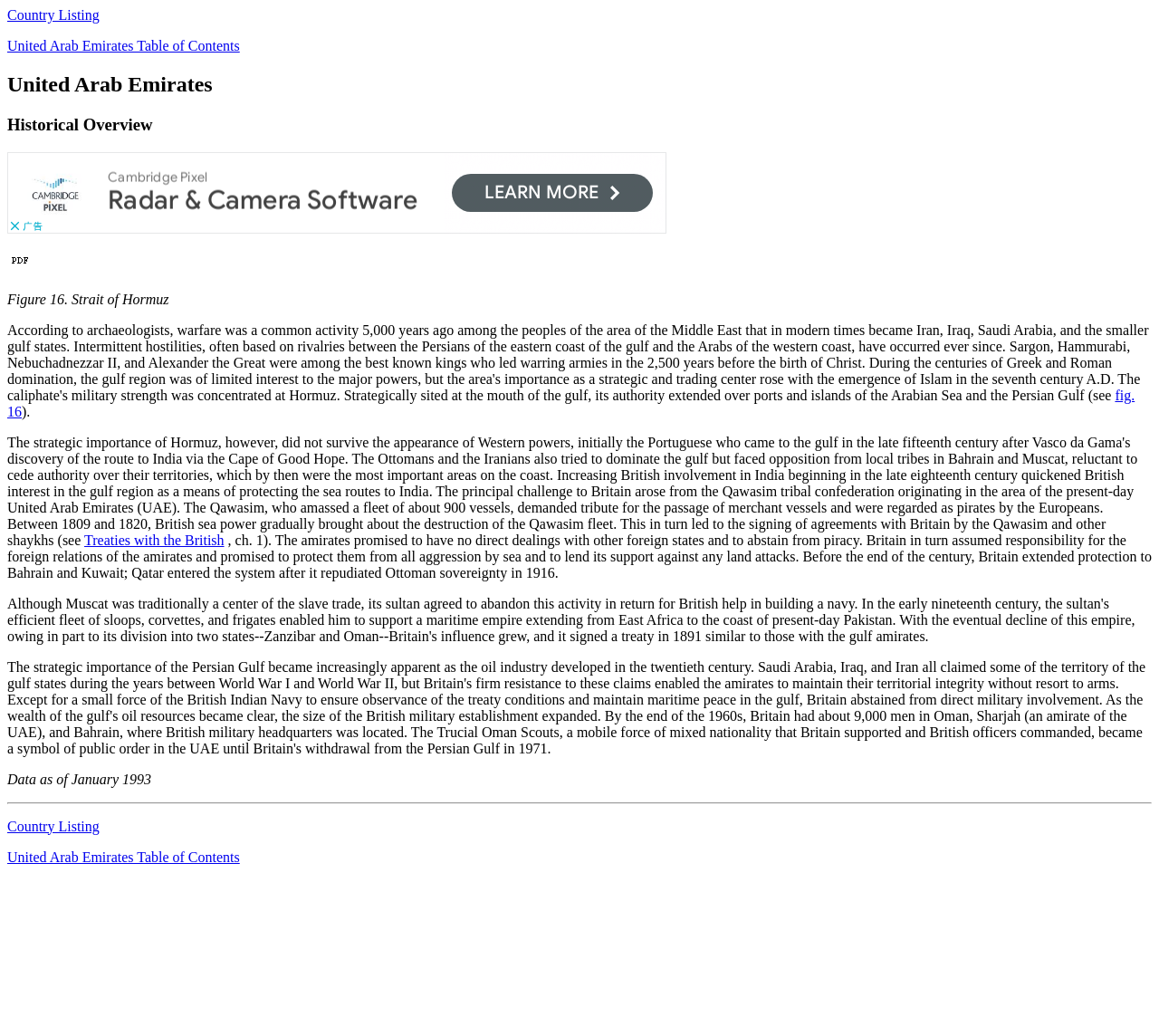What is the date mentioned in the text as the data as of?
From the screenshot, supply a one-word or short-phrase answer.

January 1993